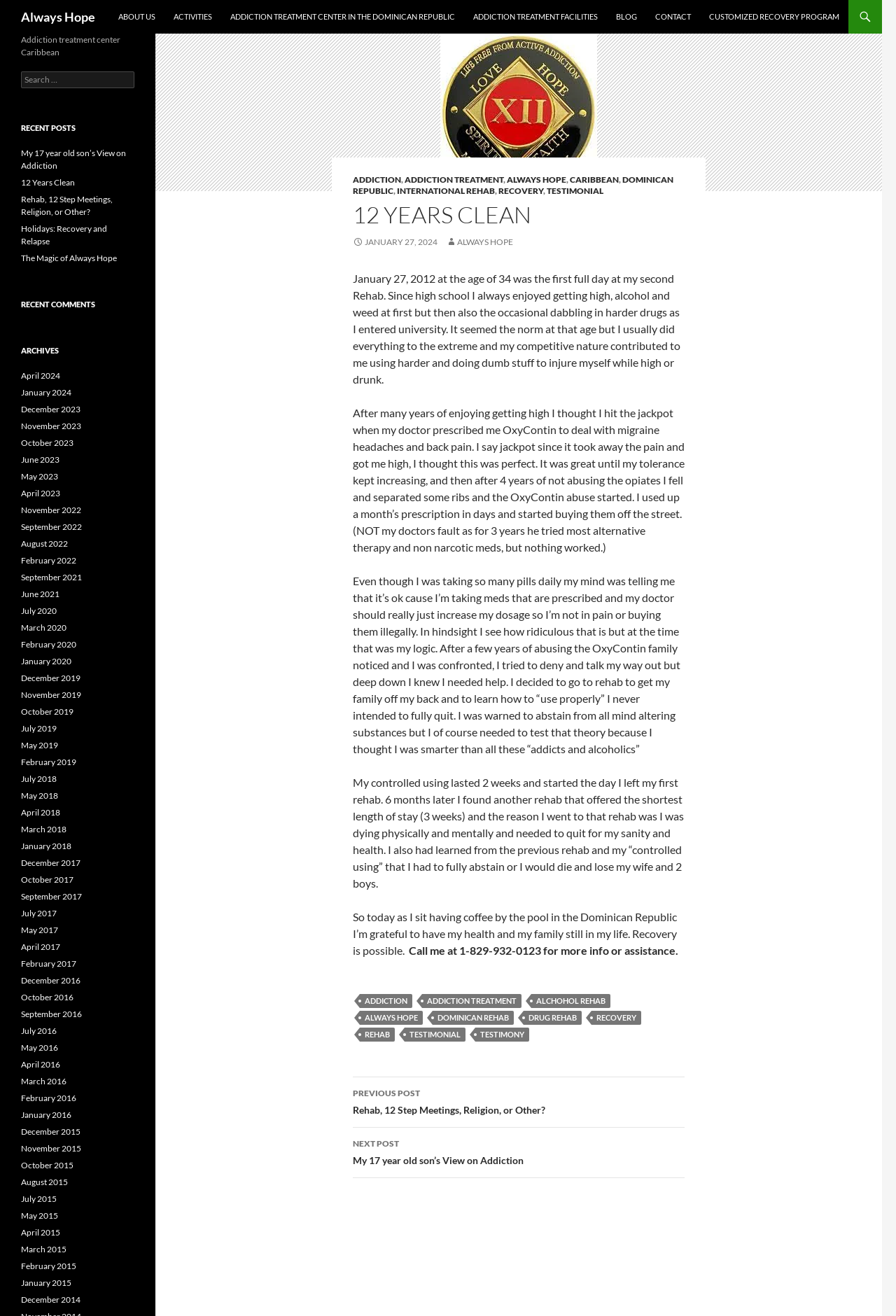What is the phone number for more information or assistance?
Examine the image closely and answer the question with as much detail as possible.

The phone number for more information or assistance can be found at the bottom of the webpage, in the text 'Call me at 1-829-932-0123 for more info or assistance'.